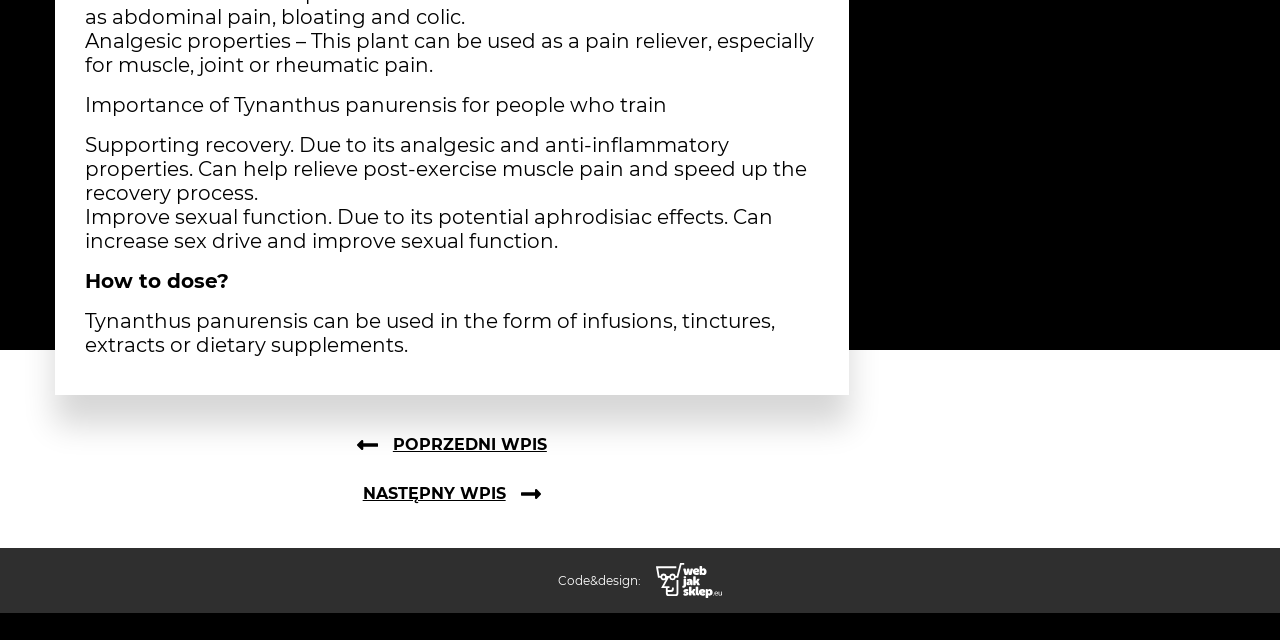Bounding box coordinates are specified in the format (top-left x, top-left y, bottom-right x, bottom-right y). All values are floating point numbers bounded between 0 and 1. Please provide the bounding box coordinate of the region this sentence describes: Poprzedni wpis

[0.279, 0.68, 0.427, 0.709]